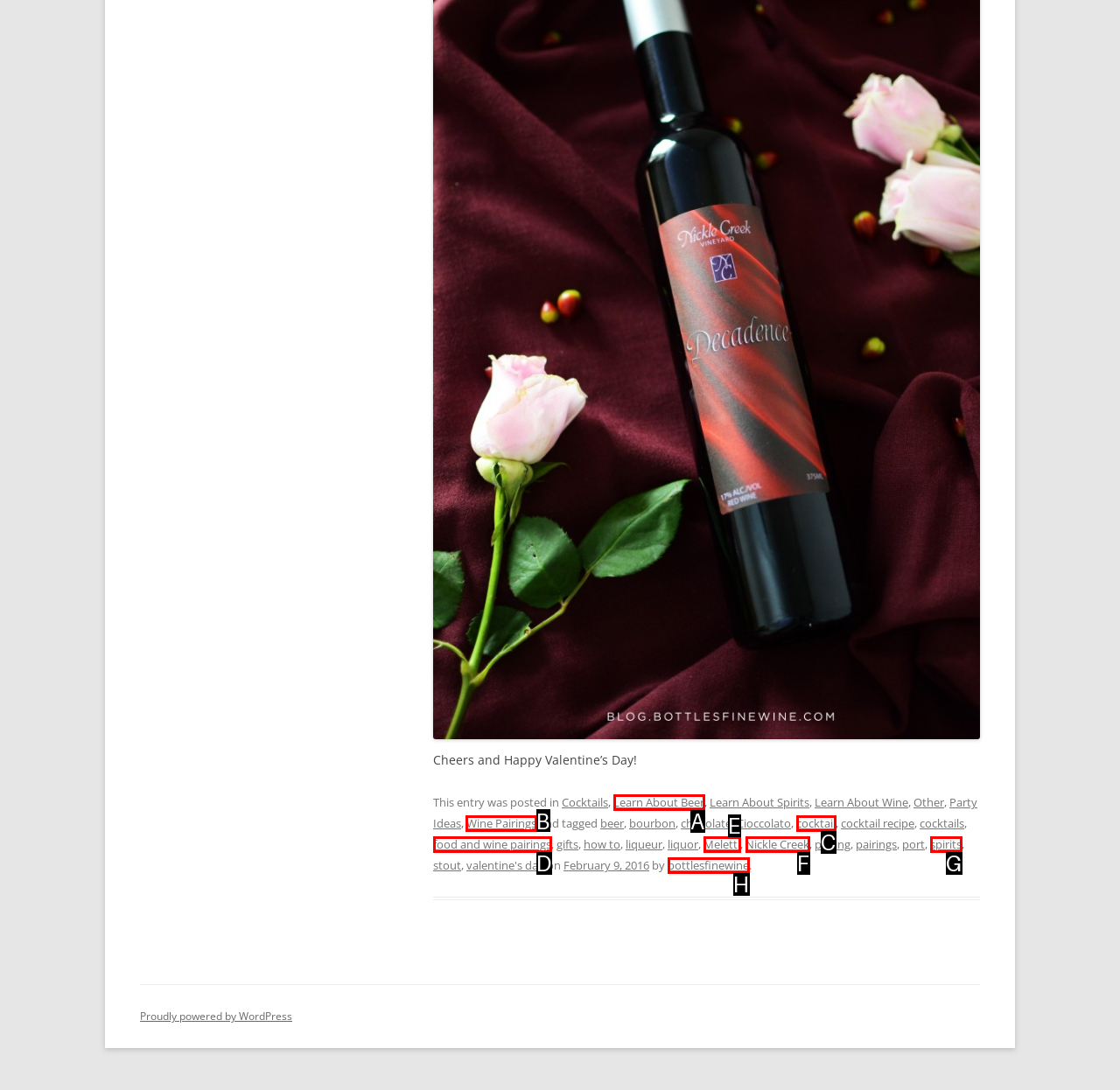From the given options, indicate the letter that corresponds to the action needed to complete this task: Click on the 'Wine Pairings' link. Respond with only the letter.

B